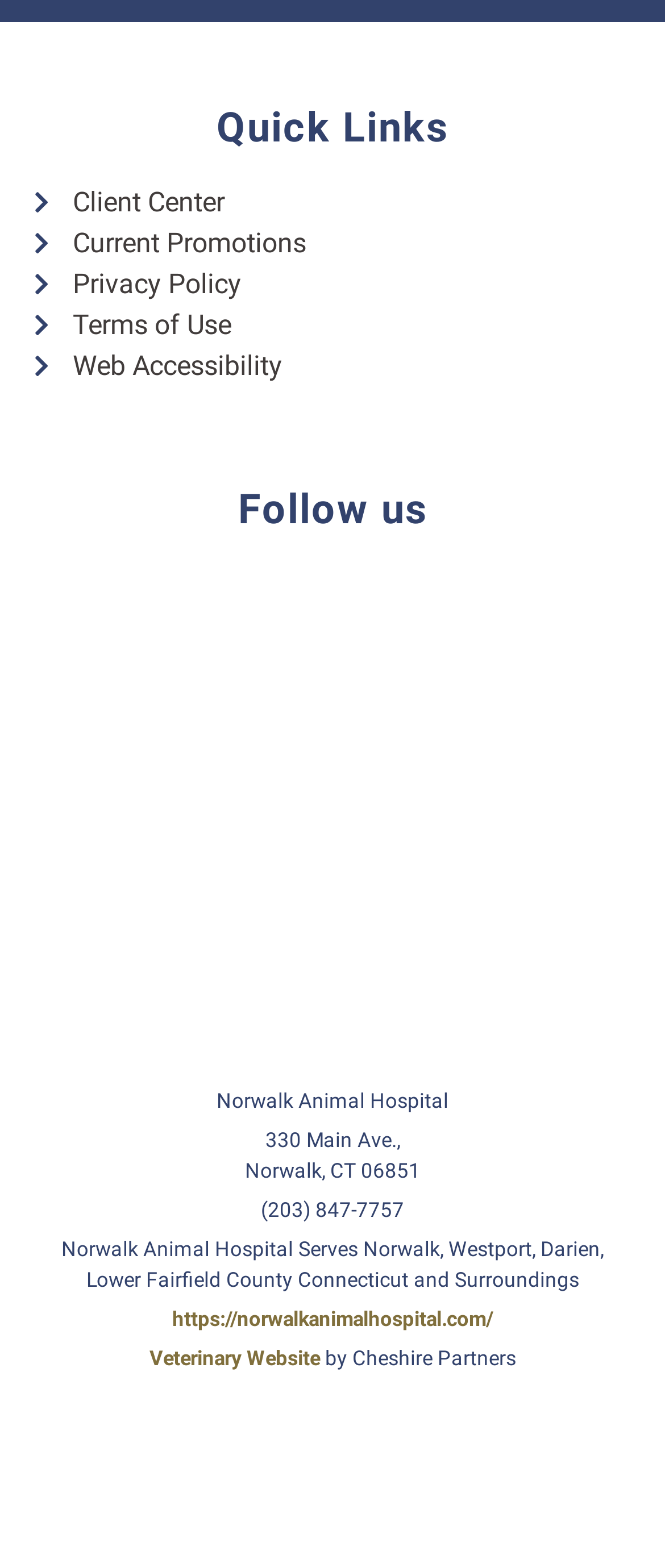Respond with a single word or phrase to the following question: What is the name of the company that created the veterinary website?

Cheshire Partners